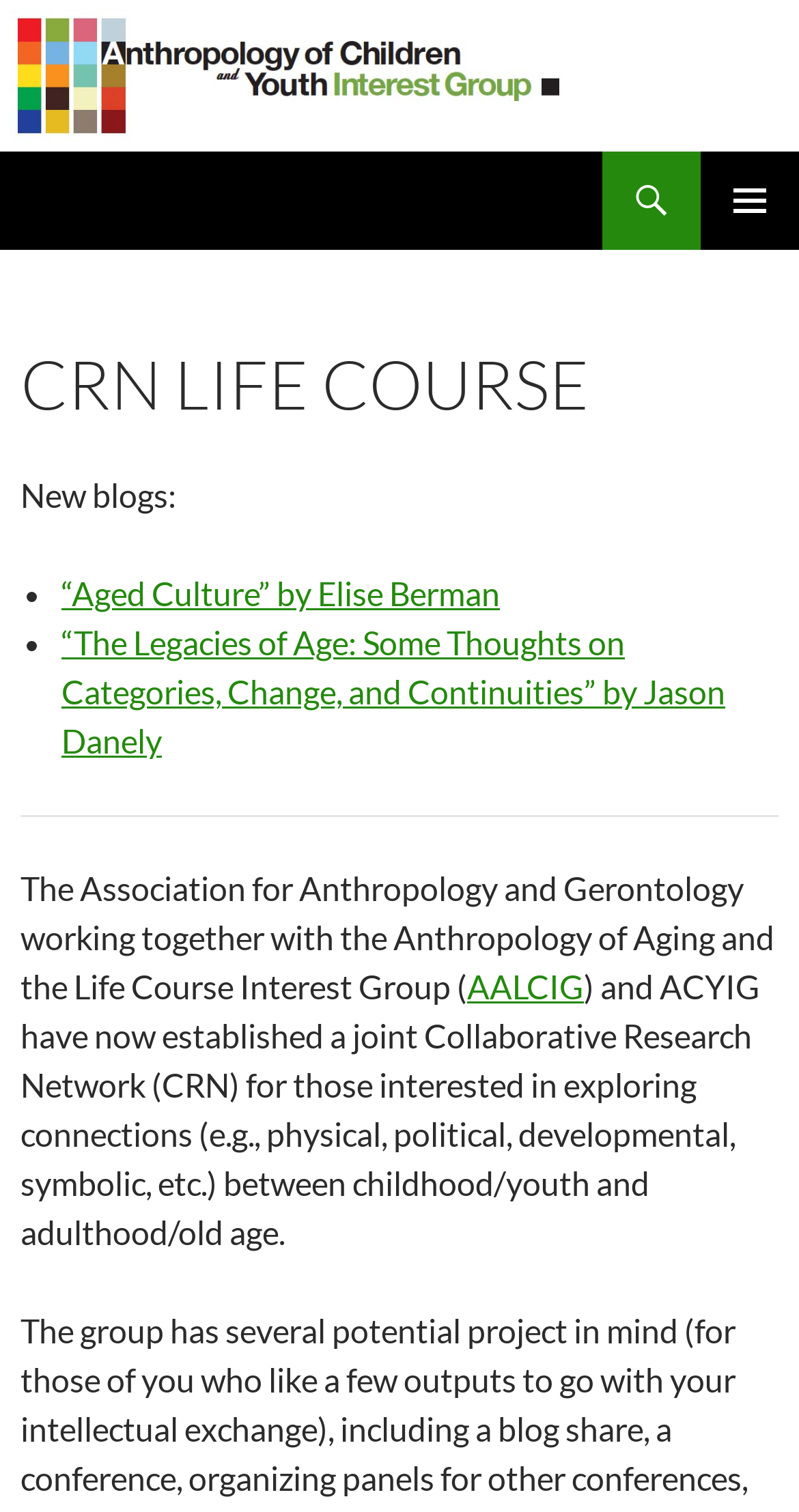Generate a comprehensive description of the contents of the webpage.

The webpage is about the CRN Life Course and the Anthropology of Children and Youth Interest Group. At the top, there is a logo image of the Anthropology of Children and Youth Interest Group, accompanied by a link with the same name. Below the logo, there is a heading with the same title. 

On the top right, there are three links: "Search", "PRIMARY MENU", and "SKIP TO CONTENT". The "SKIP TO CONTENT" link is positioned slightly below the other two links.

Below these top elements, there is a header section with a heading "CRN LIFE COURSE". Underneath, there is a section with a title "New blogs:" followed by a list of two blog posts, each marked with a bullet point. The blog posts are titled "“Aged Culture” by Elise Berman" and "“The Legacies of Age: Some Thoughts on Categories, Change, and Continuities” by Jason Danely".

A horizontal separator line divides the blog post section from the following text, which describes the collaboration between the Association for Anthropology and Gerontology, the Anthropology of Aging and the Life Course Interest Group, and the ACYIG to establish a joint Collaborative Research Network (CRN) for exploring connections between childhood/youth and adulthood/old age.